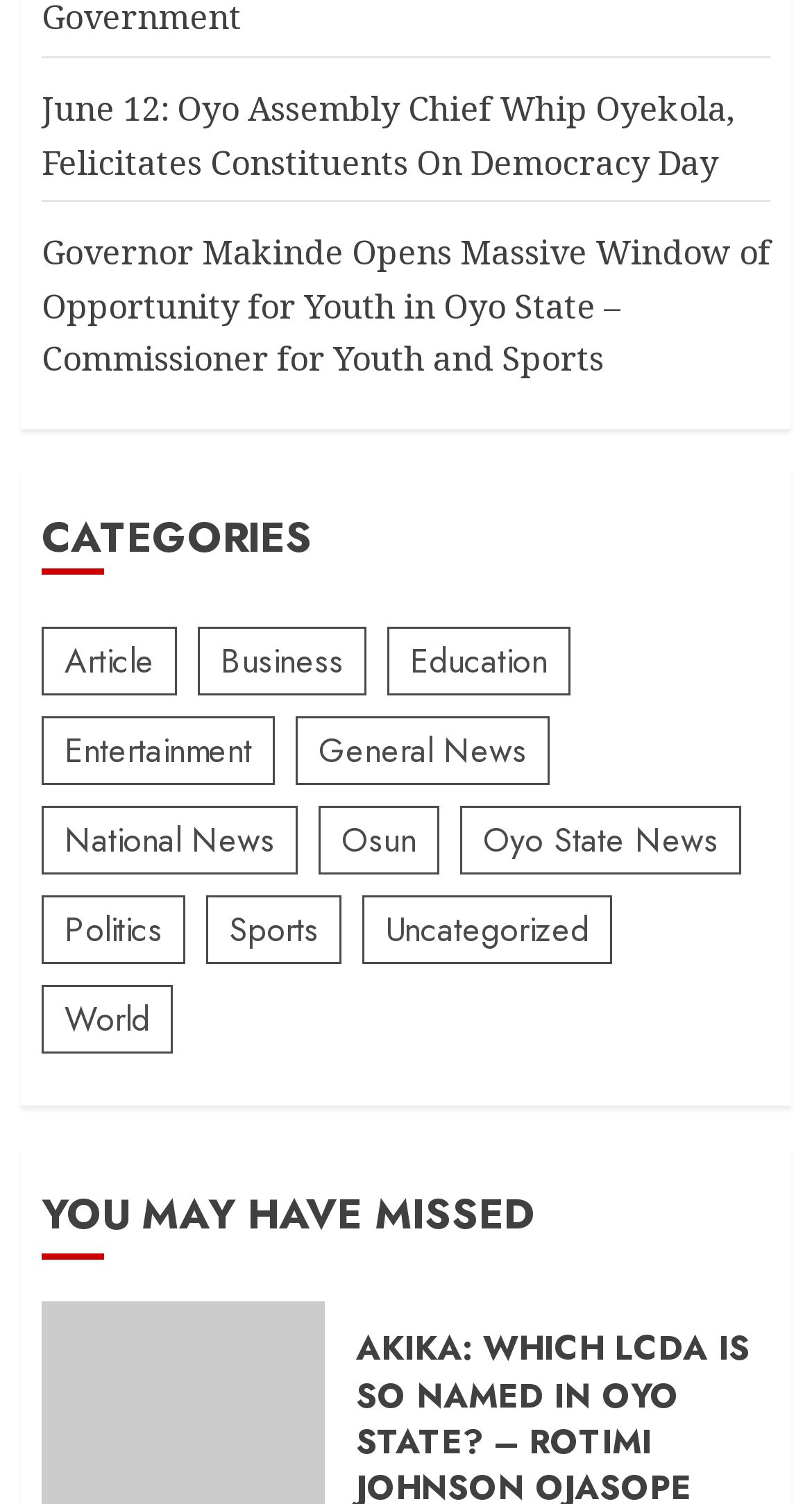How many items are available under the Sports category?
Answer with a single word or short phrase according to what you see in the image.

23 items